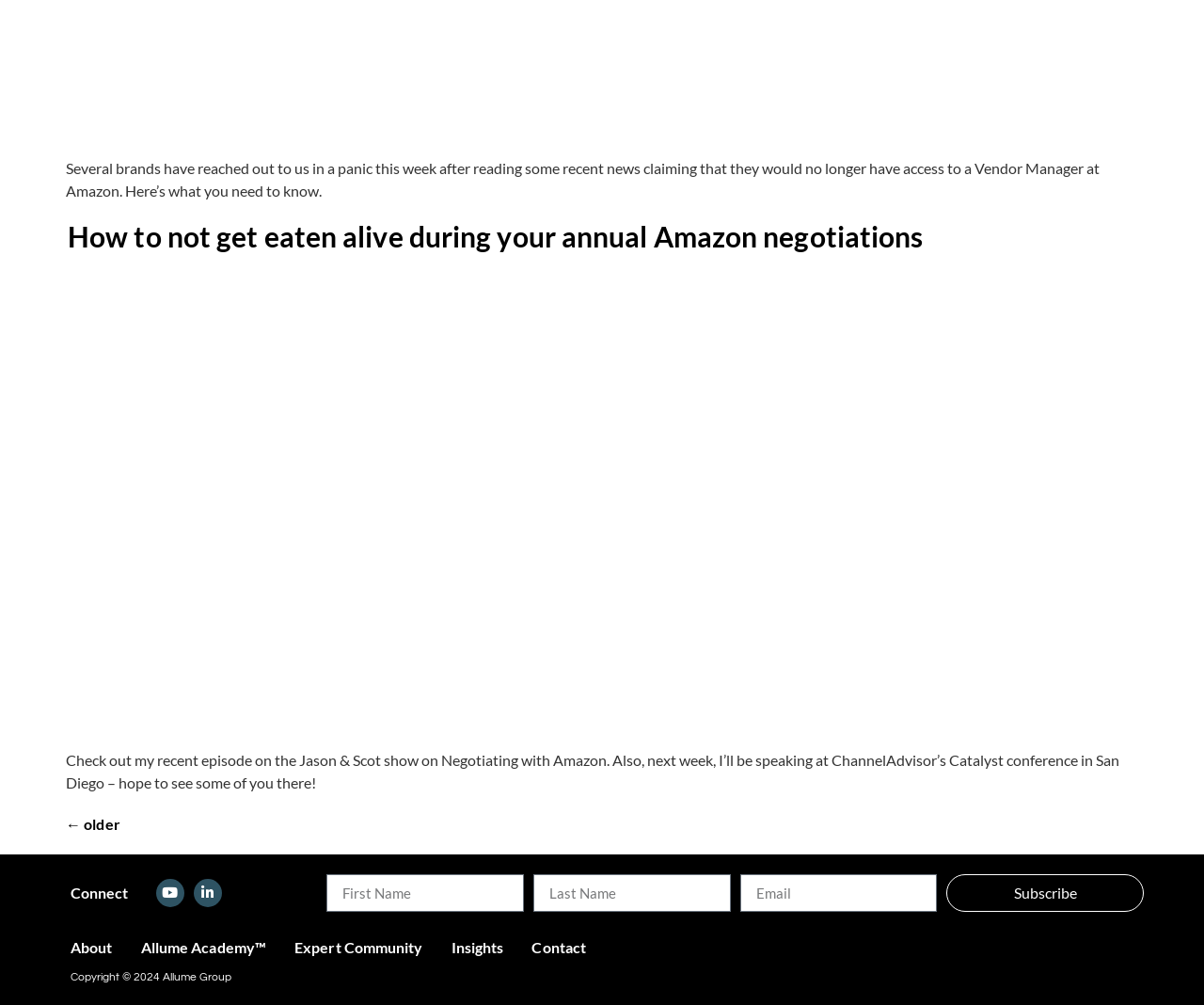Find the bounding box coordinates of the element to click in order to complete this instruction: "Visit the 'About' page". The bounding box coordinates must be four float numbers between 0 and 1, denoted as [left, top, right, bottom].

[0.047, 0.926, 0.105, 0.96]